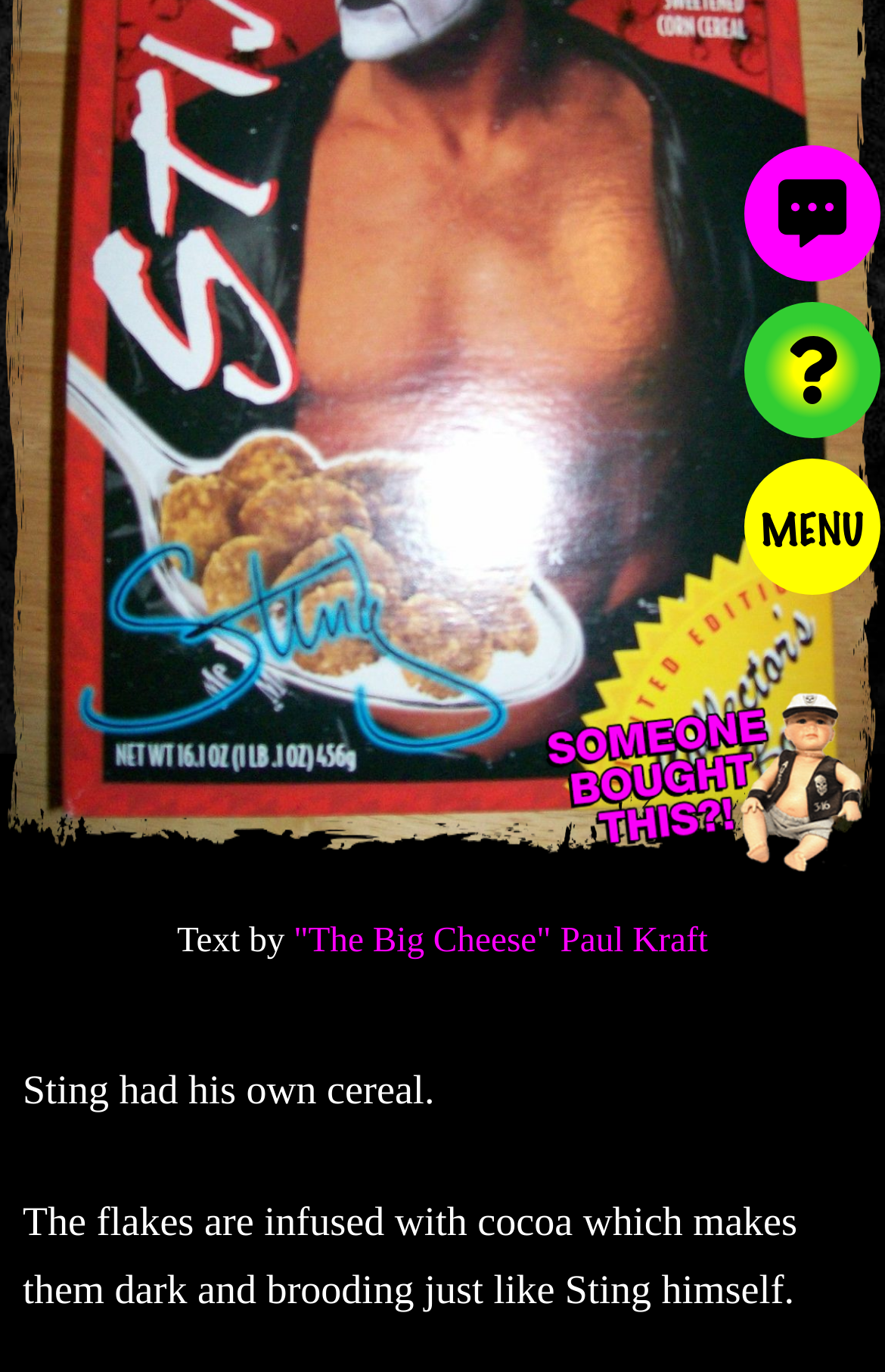Please find the bounding box for the following UI element description. Provide the coordinates in (top-left x, top-left y, bottom-right x, bottom-right y) format, with values between 0 and 1: Menu

[0.841, 0.334, 0.995, 0.434]